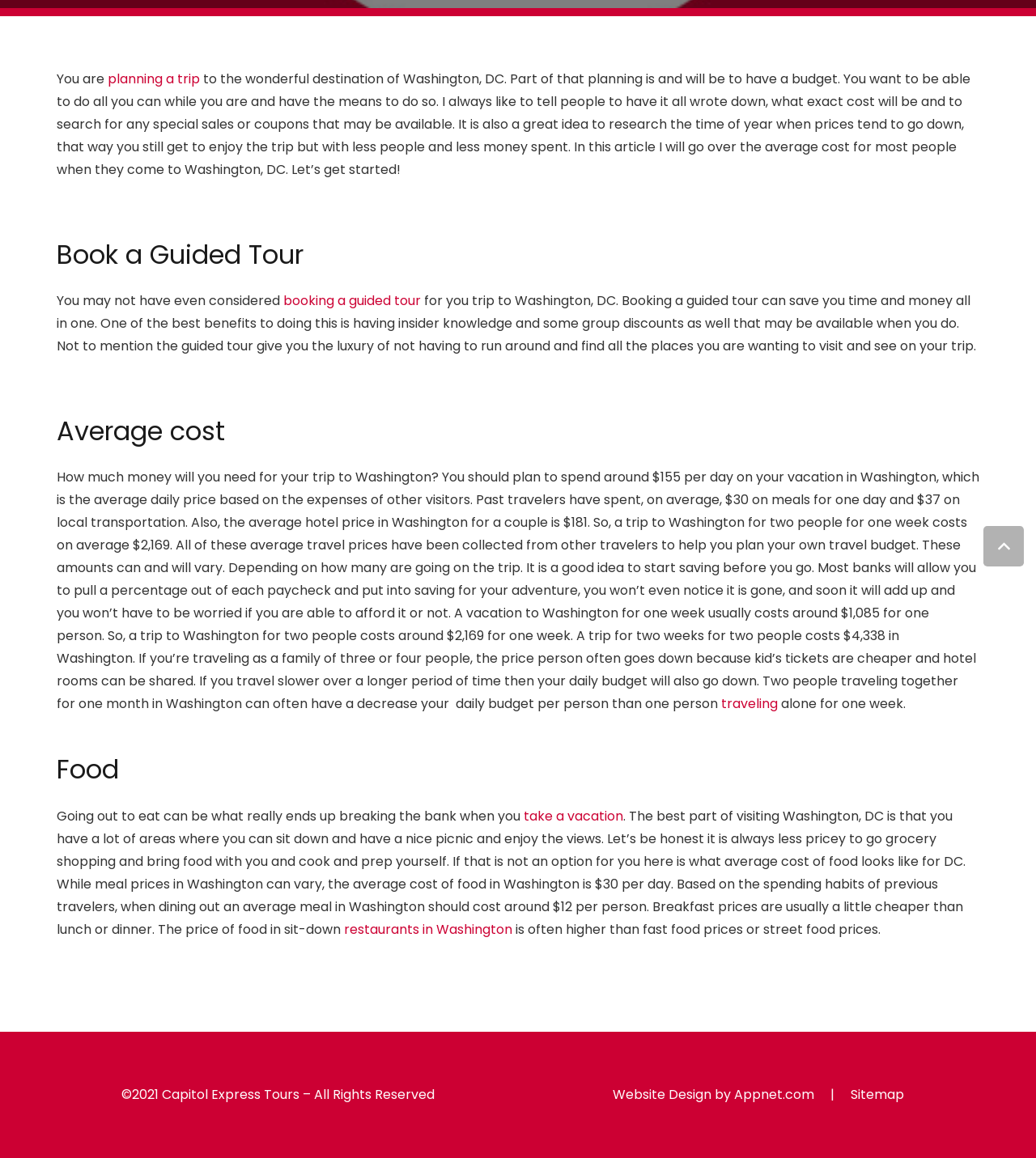Please determine the bounding box coordinates for the UI element described here. Use the format (top-left x, top-left y, bottom-right x, bottom-right y) with values bounded between 0 and 1: restaurants in Washington

[0.329, 0.794, 0.495, 0.81]